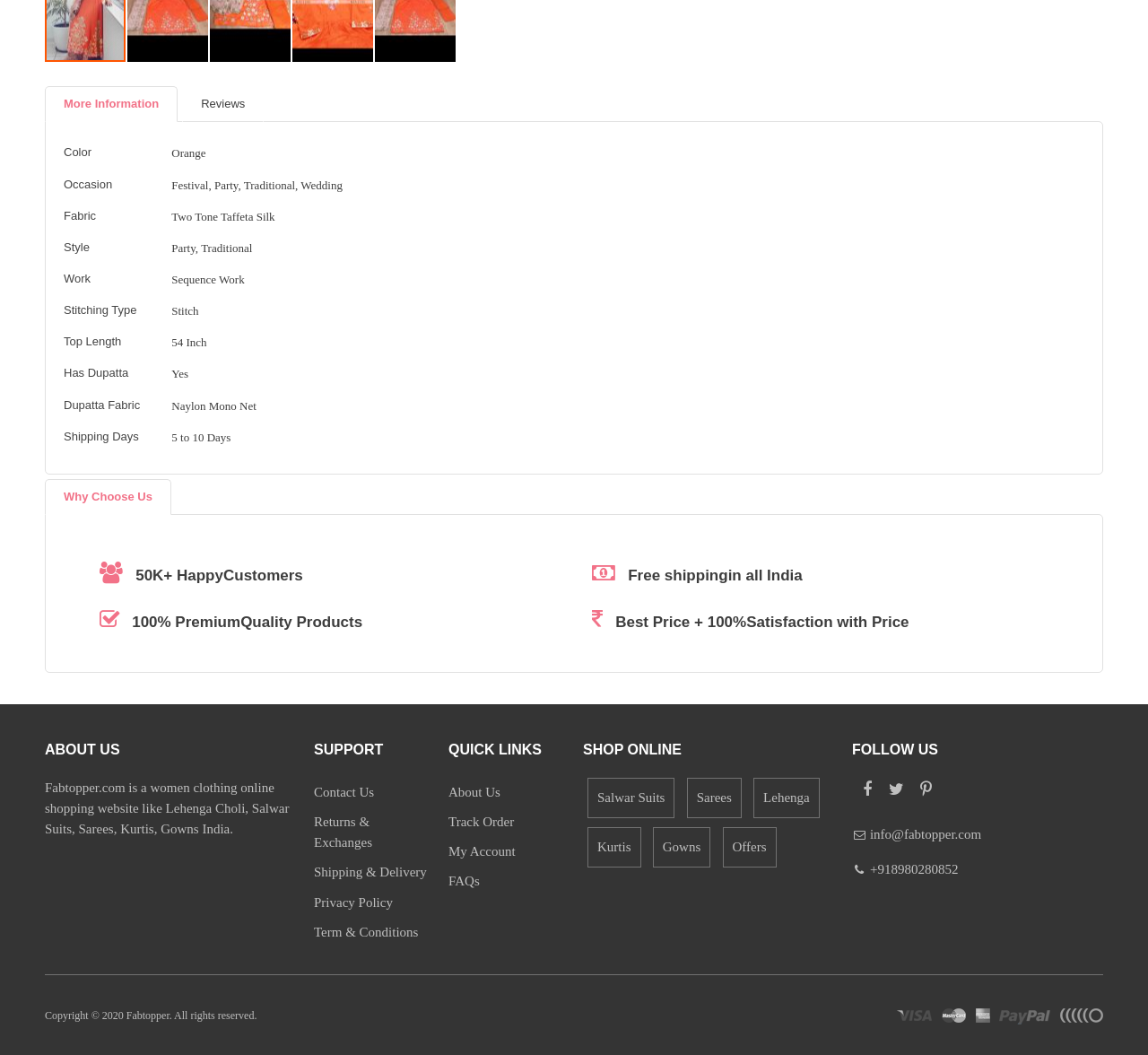Please indicate the bounding box coordinates of the element's region to be clicked to achieve the instruction: "Follow on Facebook". Provide the coordinates as four float numbers between 0 and 1, i.e., [left, top, right, bottom].

[0.746, 0.737, 0.764, 0.761]